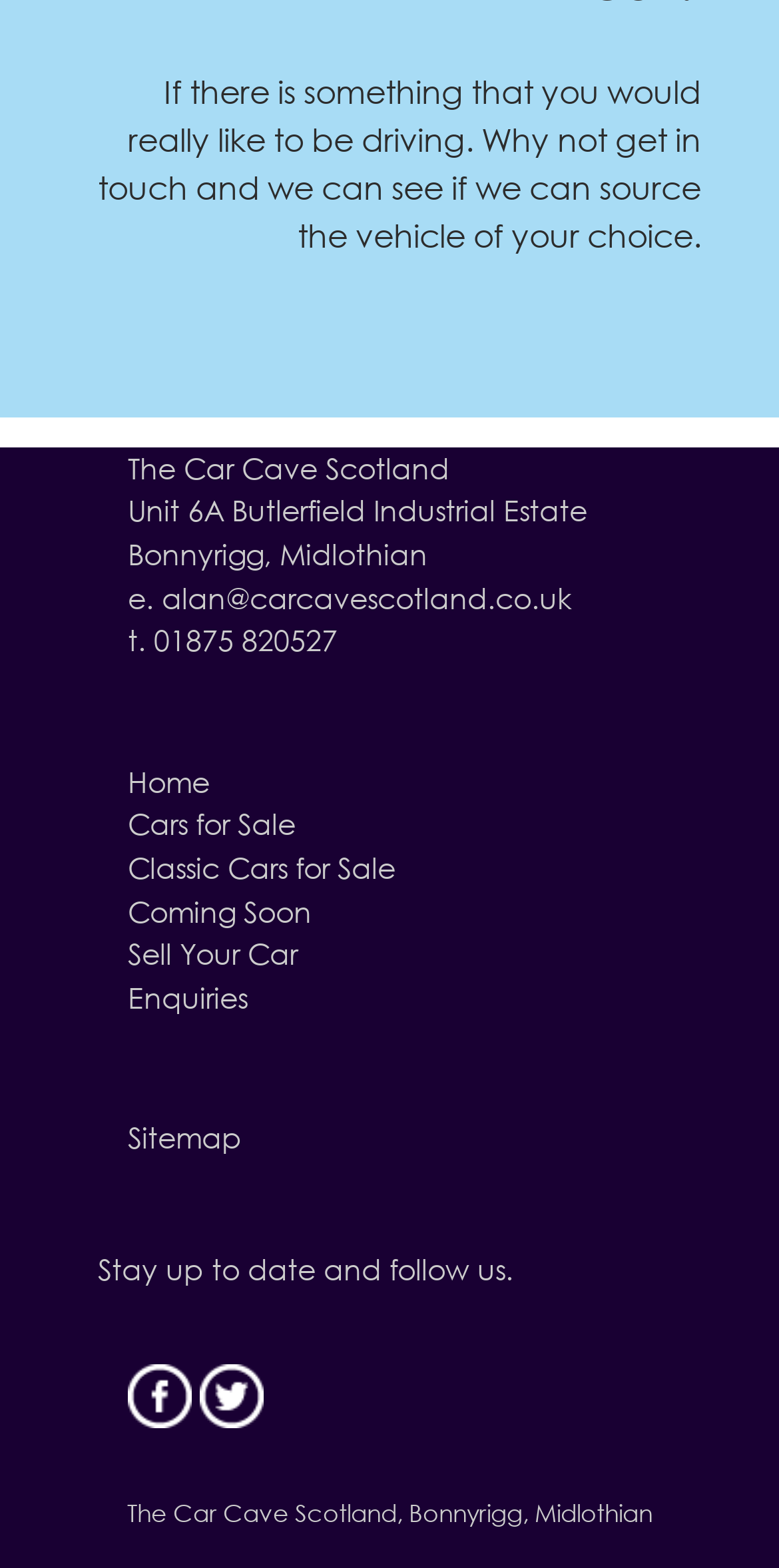Provide a one-word or short-phrase response to the question:
How many links are in the menu?

7